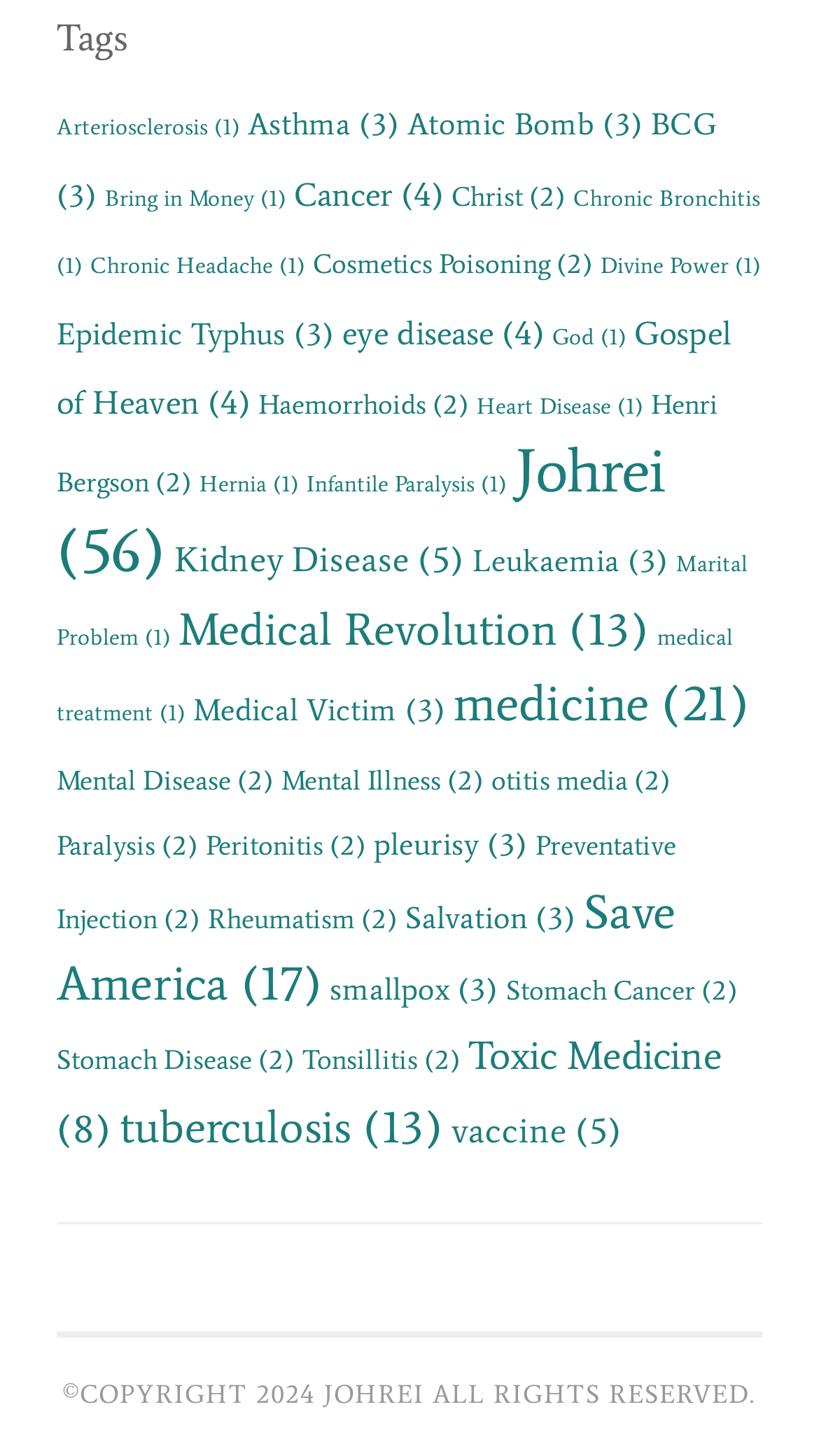What is the last category listed?
Based on the image, answer the question in a detailed manner.

The last category listed on the webpage is 'tuberculosis', which has 13 items.